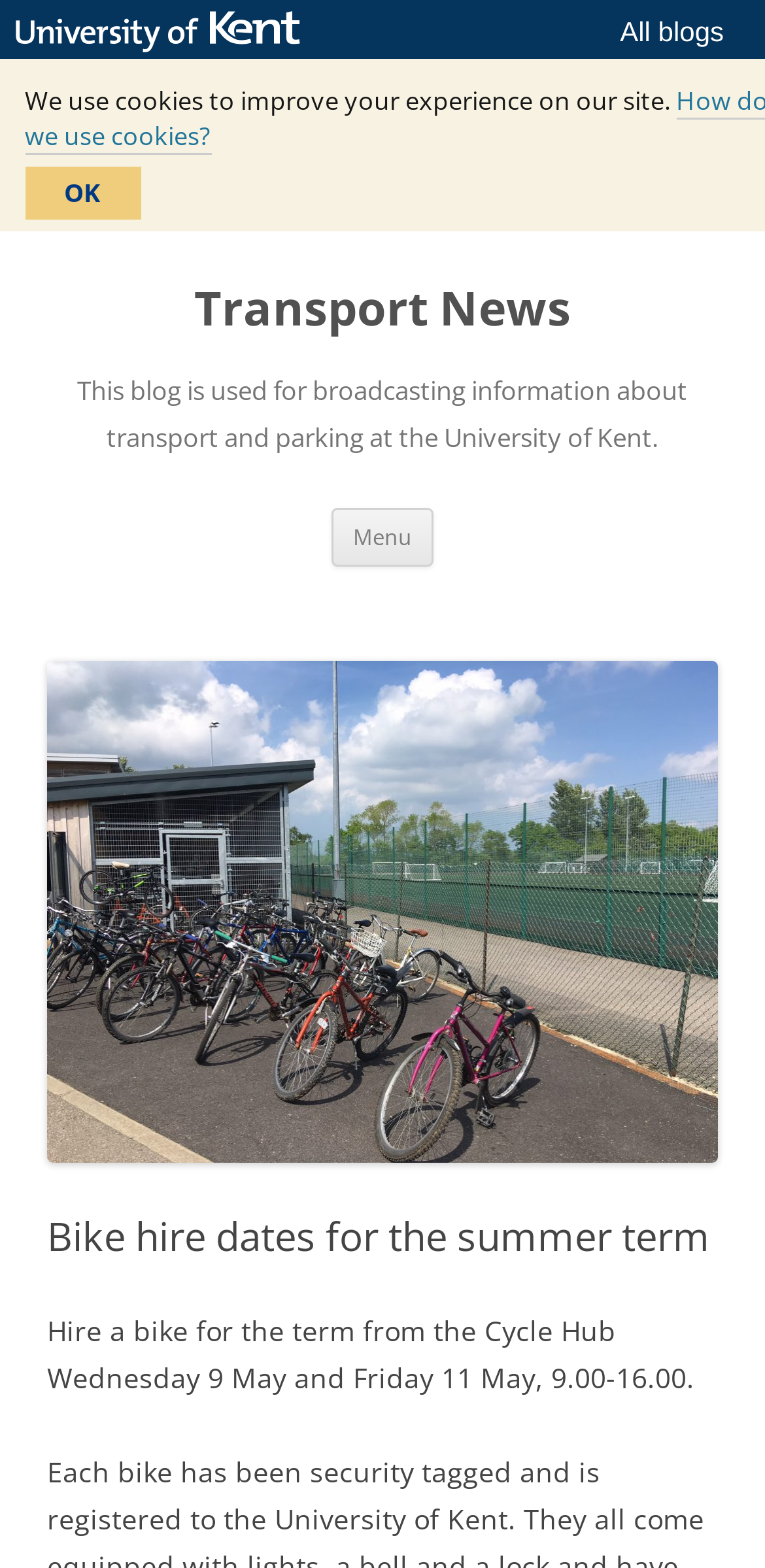What is the location of the Cycle Hub?
From the details in the image, provide a complete and detailed answer to the question.

The webpage does not provide any information about the location of the Cycle Hub, it only mentions that bike hire is available from the Cycle Hub on specific dates.